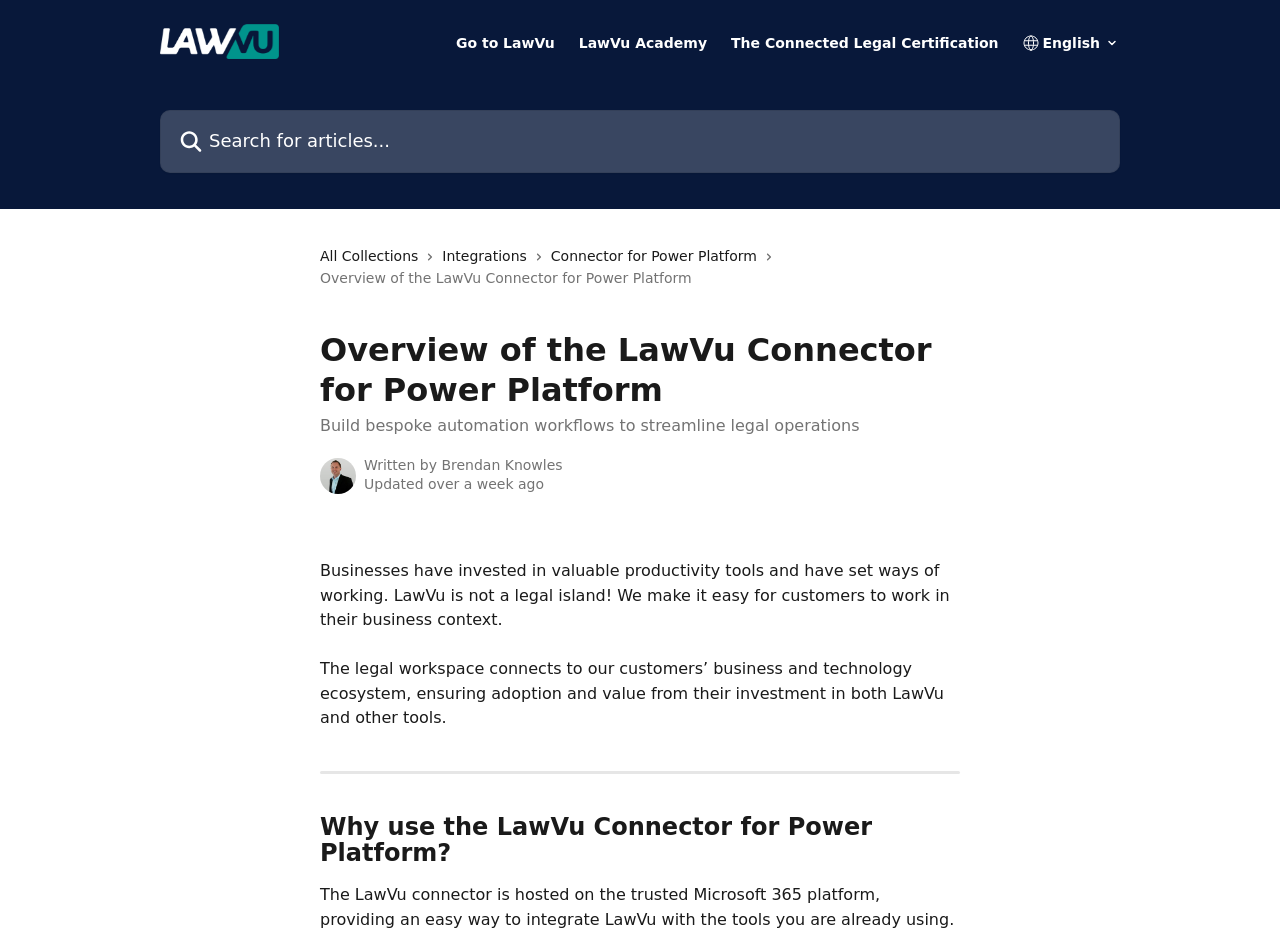Using the element description provided, determine the bounding box coordinates in the format (top-left x, top-left y, bottom-right x, bottom-right y). Ensure that all values are floating point numbers between 0 and 1. Element description: Integrations

[0.346, 0.26, 0.418, 0.284]